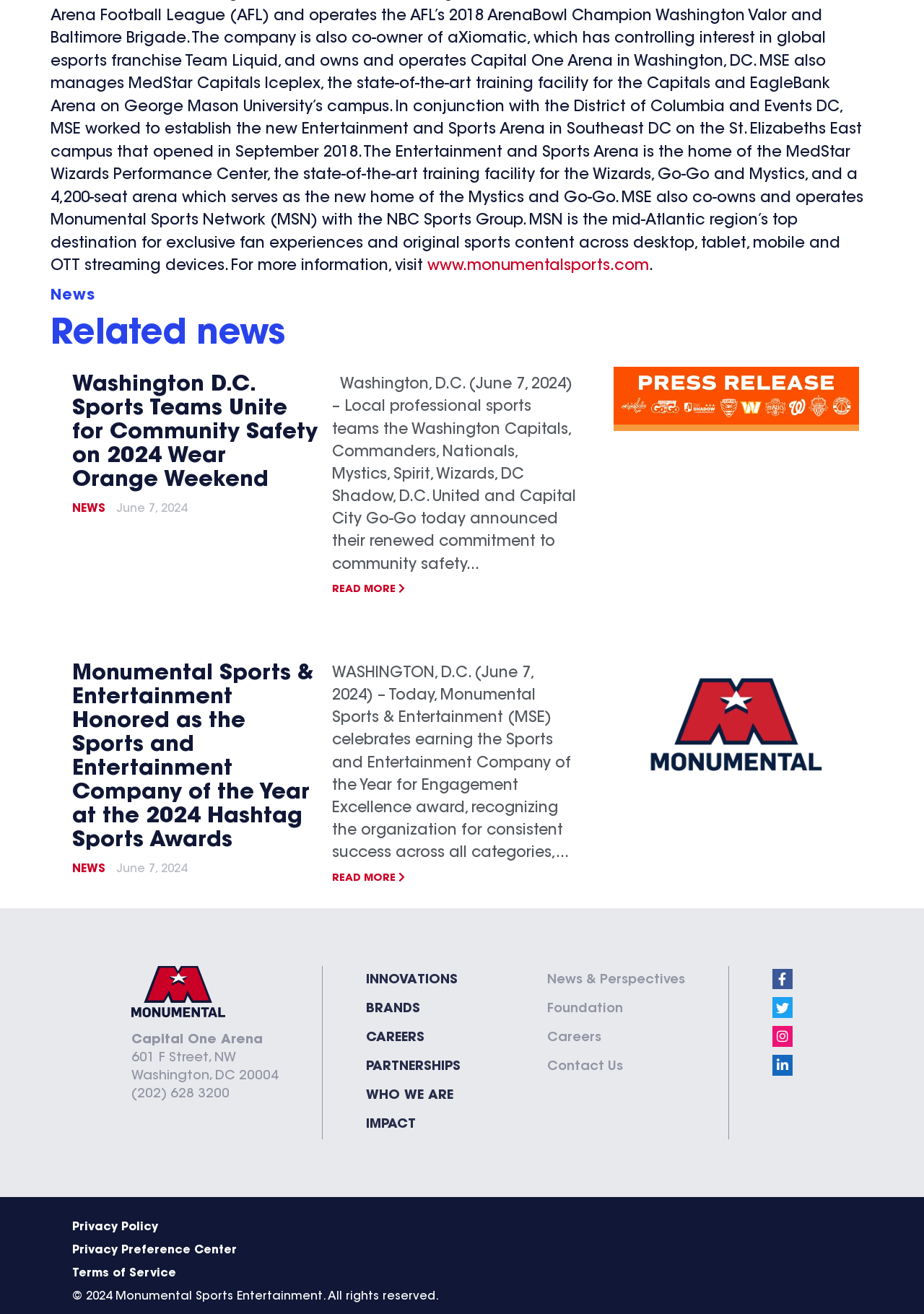How many sports teams are mentioned in the first news article?
Refer to the image and offer an in-depth and detailed answer to the question.

I found the answer by reading the static text element at coordinates [0.359, 0.287, 0.623, 0.436]. The text mentions 'Local professional sports teams the Washington Capitals, Commanders, Nationals, Mystics, Spirit, Wizards, DC Shadow, D.C. United and Capital City Go-Go'. I counted the number of teams mentioned, which is 9.